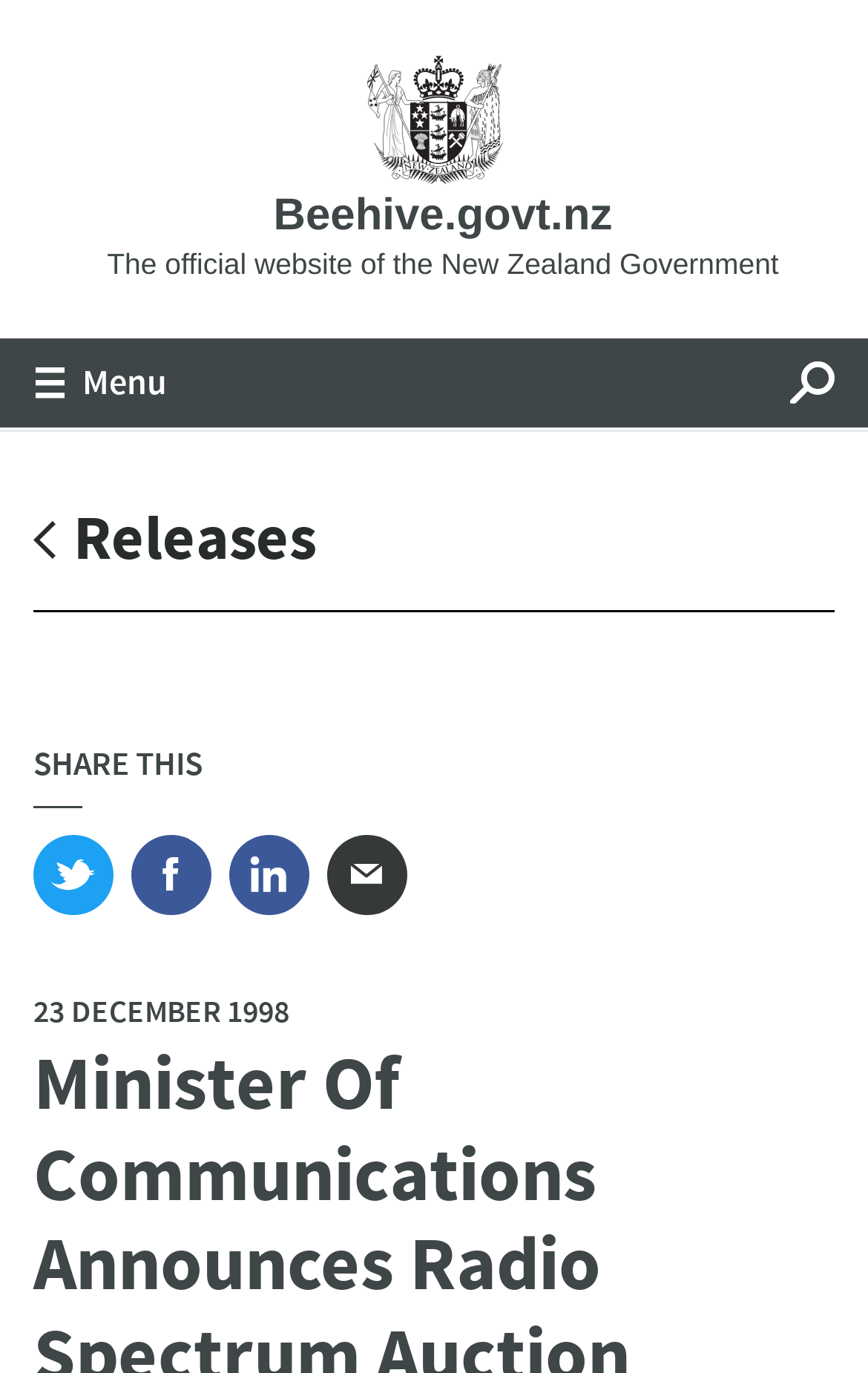Please identify the bounding box coordinates of the clickable area that will fulfill the following instruction: "Share on Twitter". The coordinates should be in the format of four float numbers between 0 and 1, i.e., [left, top, right, bottom].

[0.038, 0.608, 0.131, 0.667]